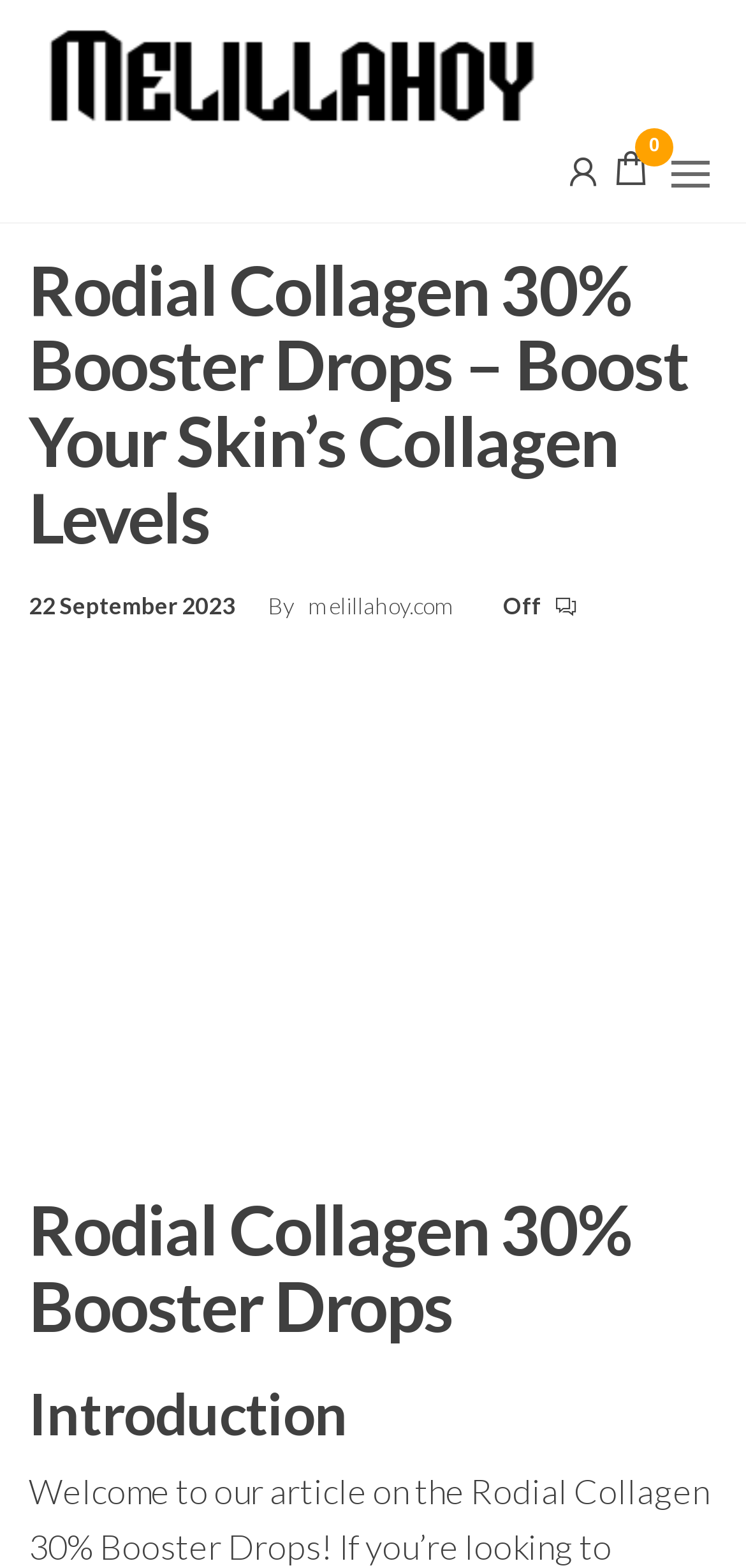Identify the bounding box coordinates for the UI element described by the following text: "0 $0.00". Provide the coordinates as four float numbers between 0 and 1, in the format [left, top, right, bottom].

[0.818, 0.095, 0.874, 0.122]